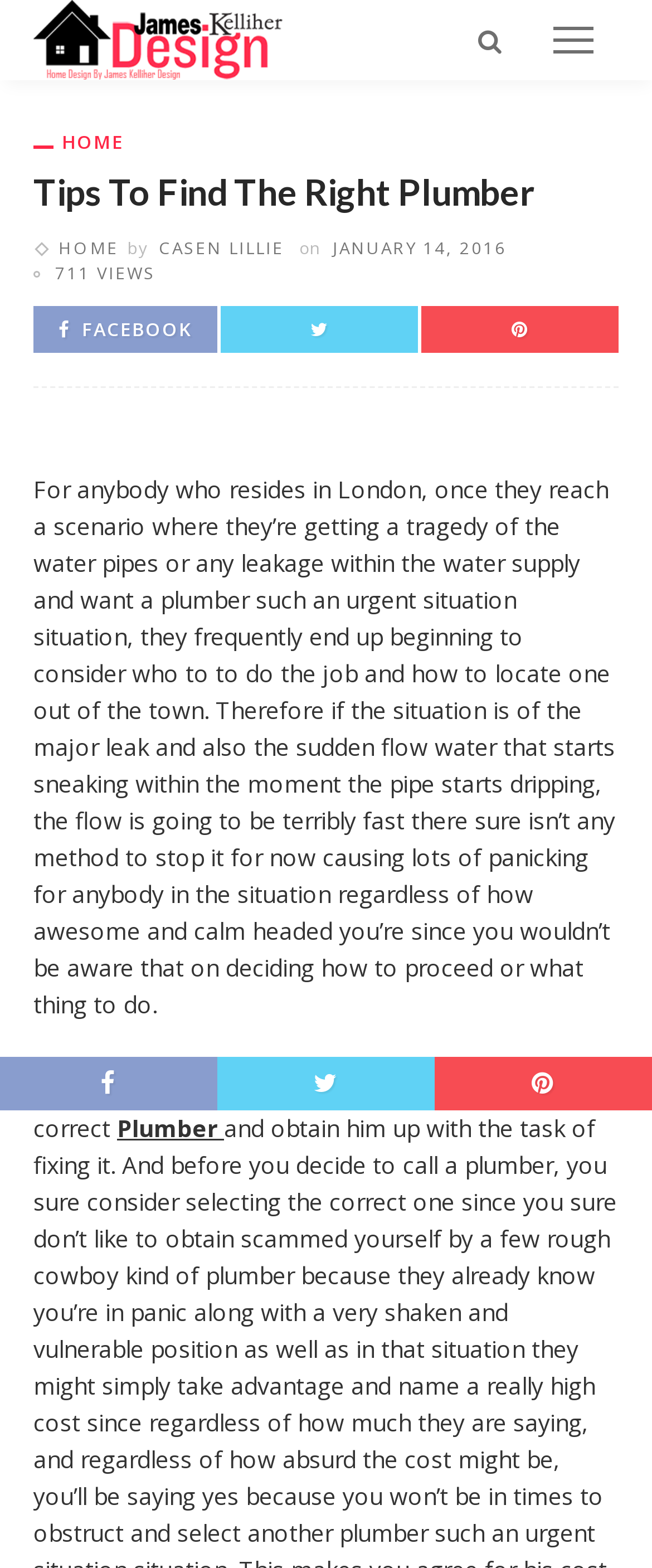Find the bounding box coordinates of the element you need to click on to perform this action: 'Click on the Plumber link'. The coordinates should be represented by four float values between 0 and 1, in the format [left, top, right, bottom].

[0.179, 0.709, 0.344, 0.73]